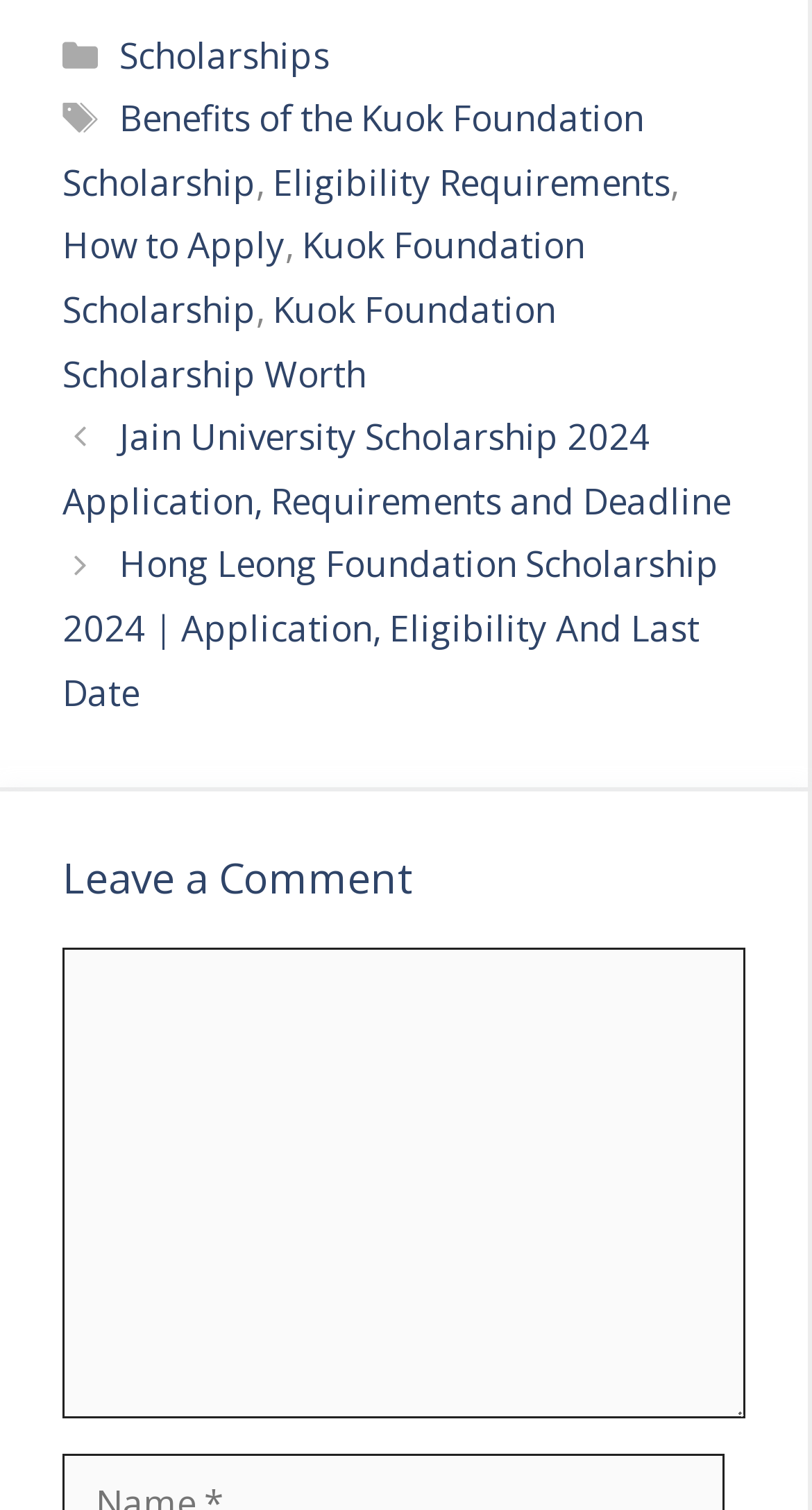What is the last link in the 'Posts' section?
Using the image as a reference, answer with just one word or a short phrase.

Hong Leong Foundation Scholarship 2024